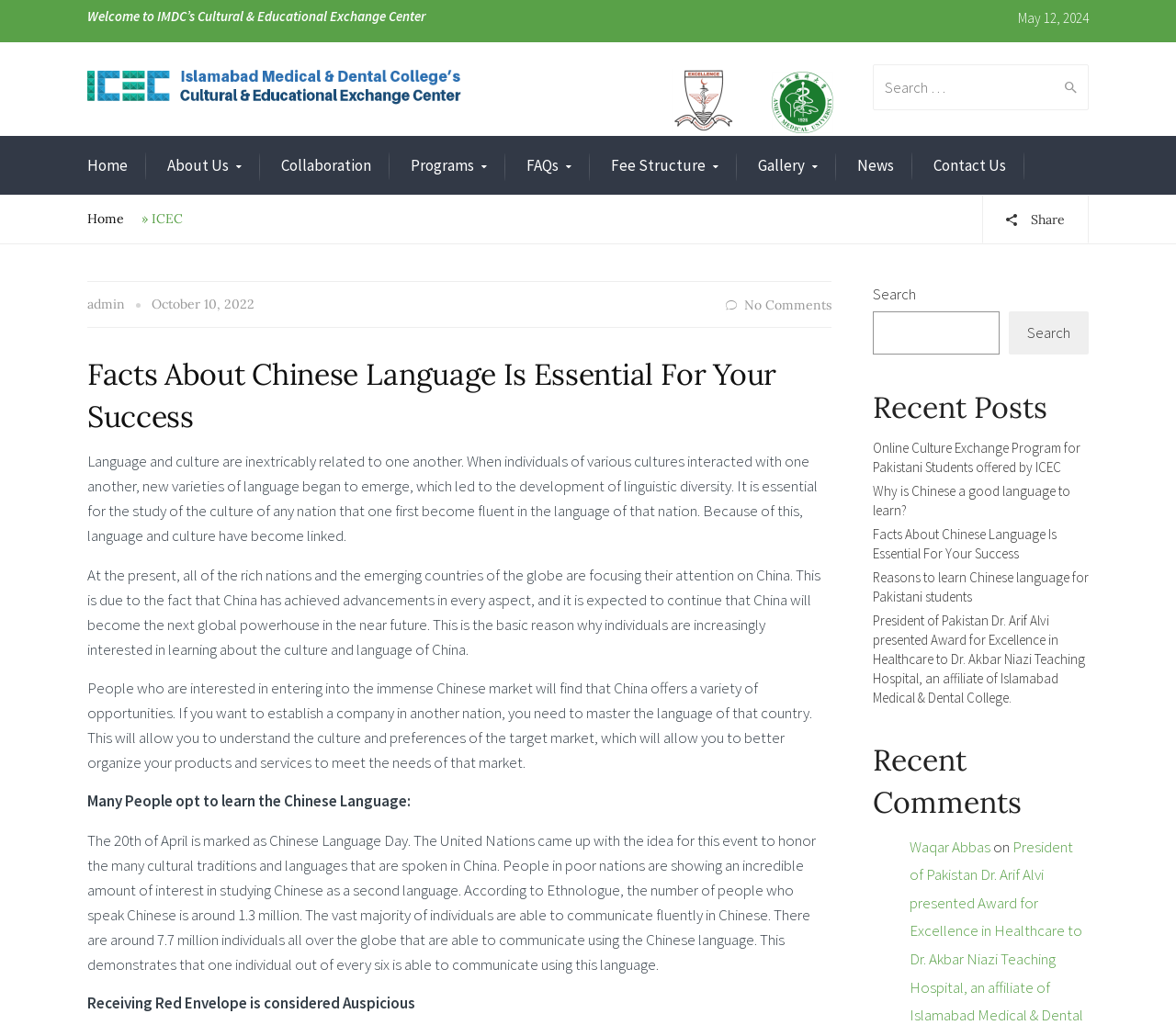Please identify the bounding box coordinates of the element's region that should be clicked to execute the following instruction: "Search for something". The bounding box coordinates must be four float numbers between 0 and 1, i.e., [left, top, right, bottom].

[0.715, 0.041, 0.926, 0.129]